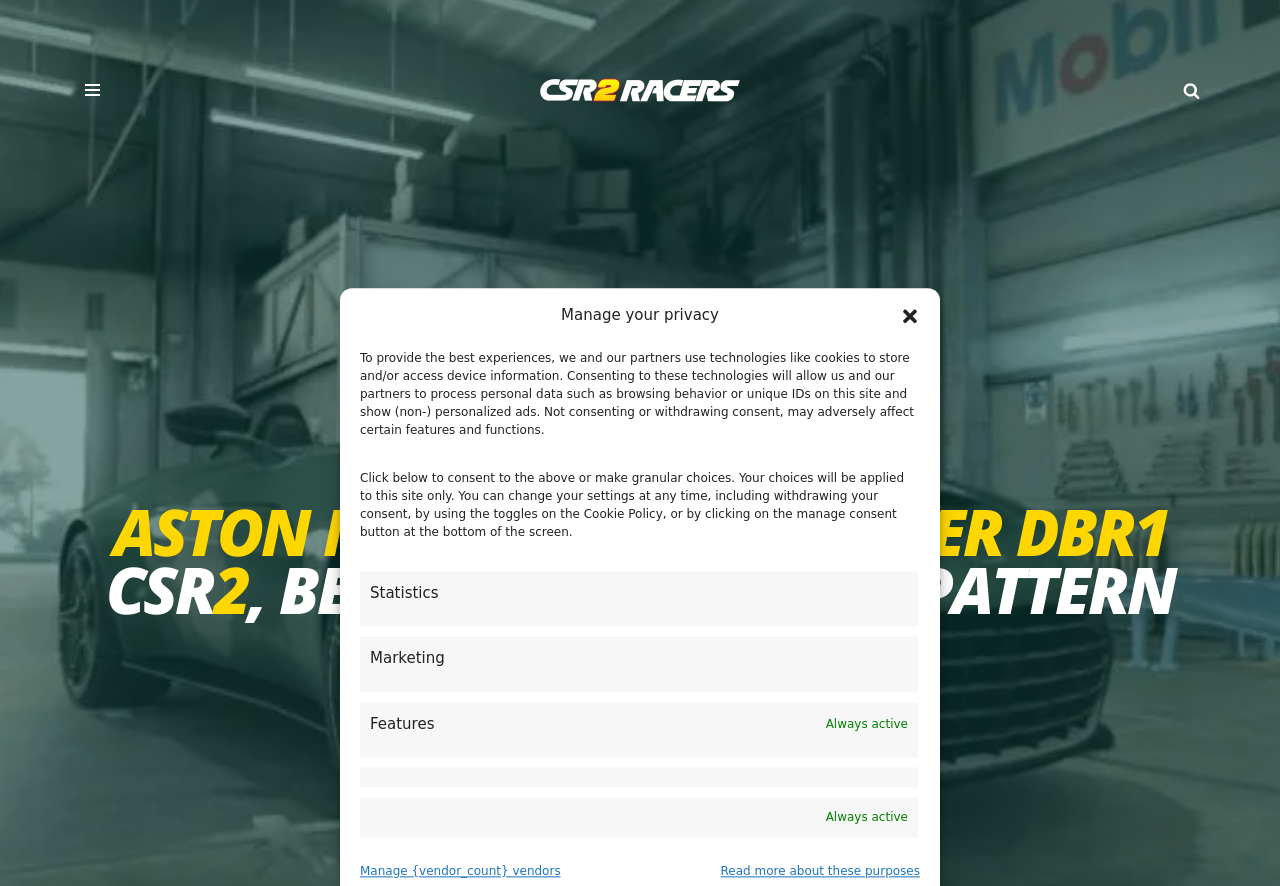Identify the bounding box coordinates for the UI element described as follows: Navigation Menu. Use the format (top-left x, top-left y, bottom-right x, bottom-right y) and ensure all values are floating point numbers between 0 and 1.

[0.055, 0.084, 0.09, 0.12]